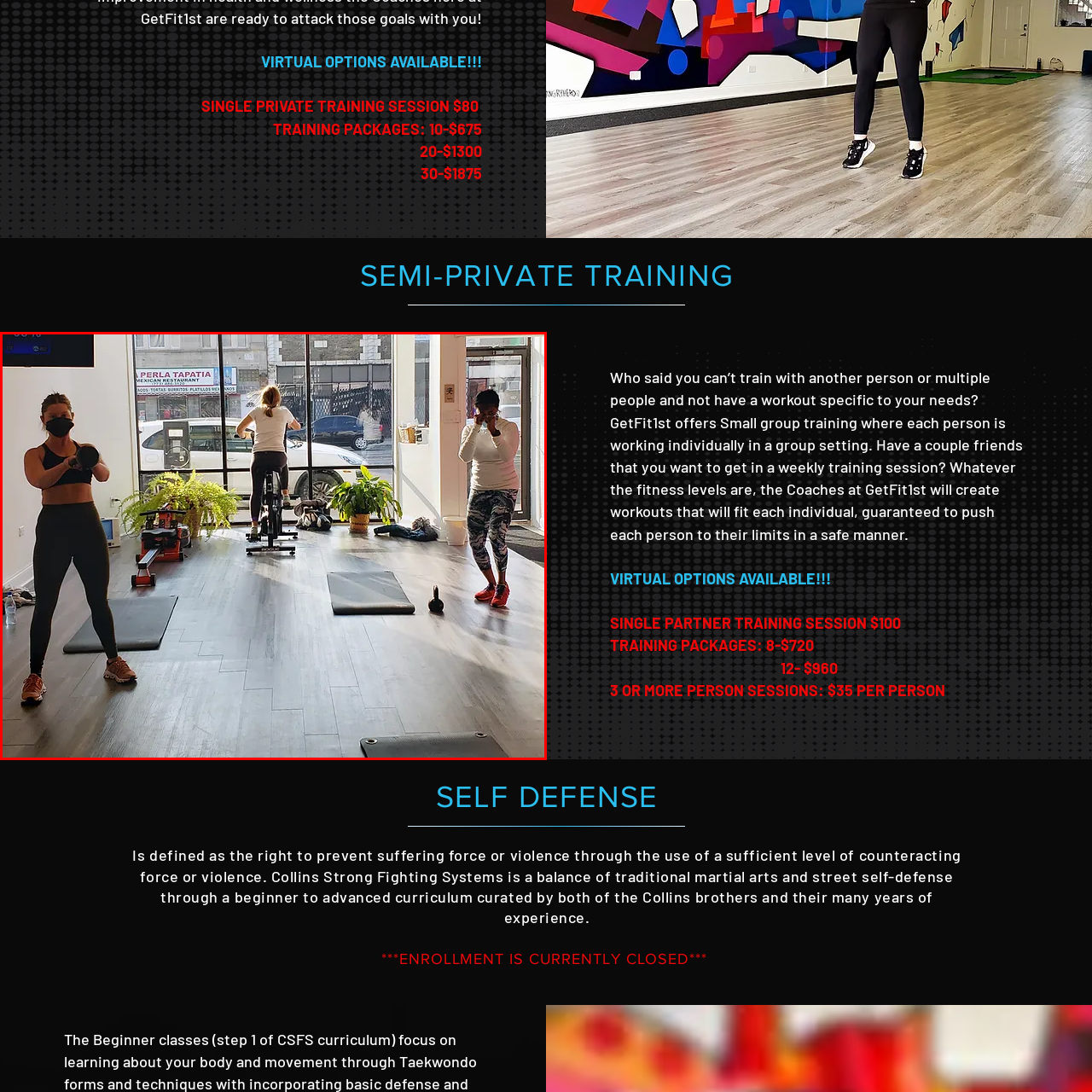Describe in detail the elements and actions shown in the image within the red-bordered area.

In this lively fitness studio, three individuals engage in a dynamic training session, reinforcing the concept of small group workouts tailored to individual needs. Prominent in the foreground, a woman in a black top and leggings prepares to lift a kettlebell, showcasing her focus and determination. To her right, another participant is seen in mid-action, striking a boxing pose, clad in a white long-sleeve top and patterned leggings, emphasizing strength and technique. Meanwhile, a third person pedals on a stationary bike in the background, synchronizing their efforts with the group training atmosphere.

The studio is brightly lit by natural light streaming in through large windows, which also reveal views of street activity and outdoor greenery. Various fitness equipment, including mats, weights, and plants, are scattered throughout the space, enhancing the welcoming and energetic environment. This scene encapsulates the essence of flexible training options available at GetFit1st, catered to various fitness levels and emphasizing both individual progress and community involvement.